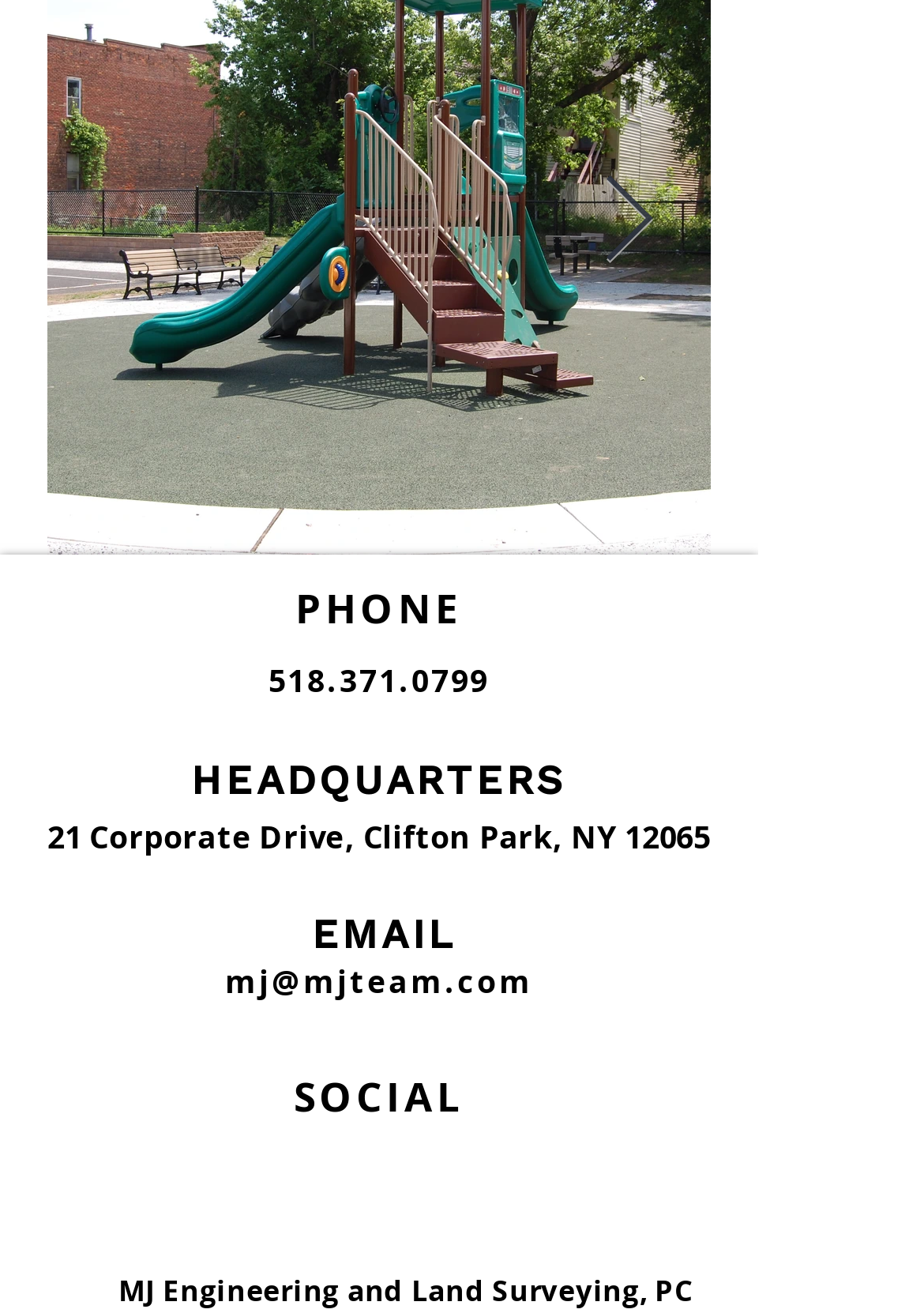Please determine the bounding box coordinates, formatted as (top-left x, top-left y, bottom-right x, bottom-right y), with all values as floating point numbers between 0 and 1. Identify the bounding box of the region described as: Click here

[0.167, 0.467, 0.654, 0.548]